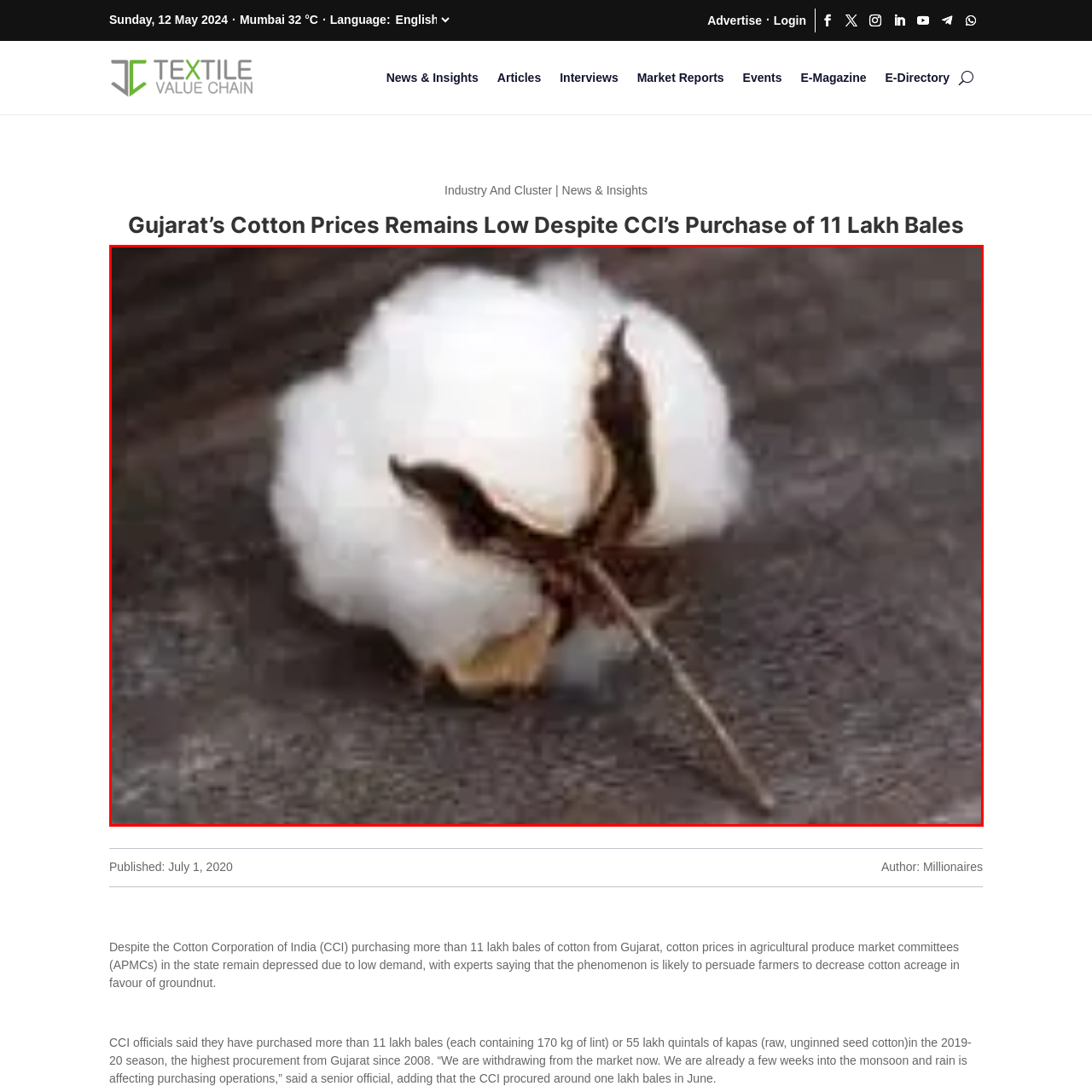Observe the area inside the red box, What is the texture of the cotton? Respond with a single word or phrase.

Soft, downy